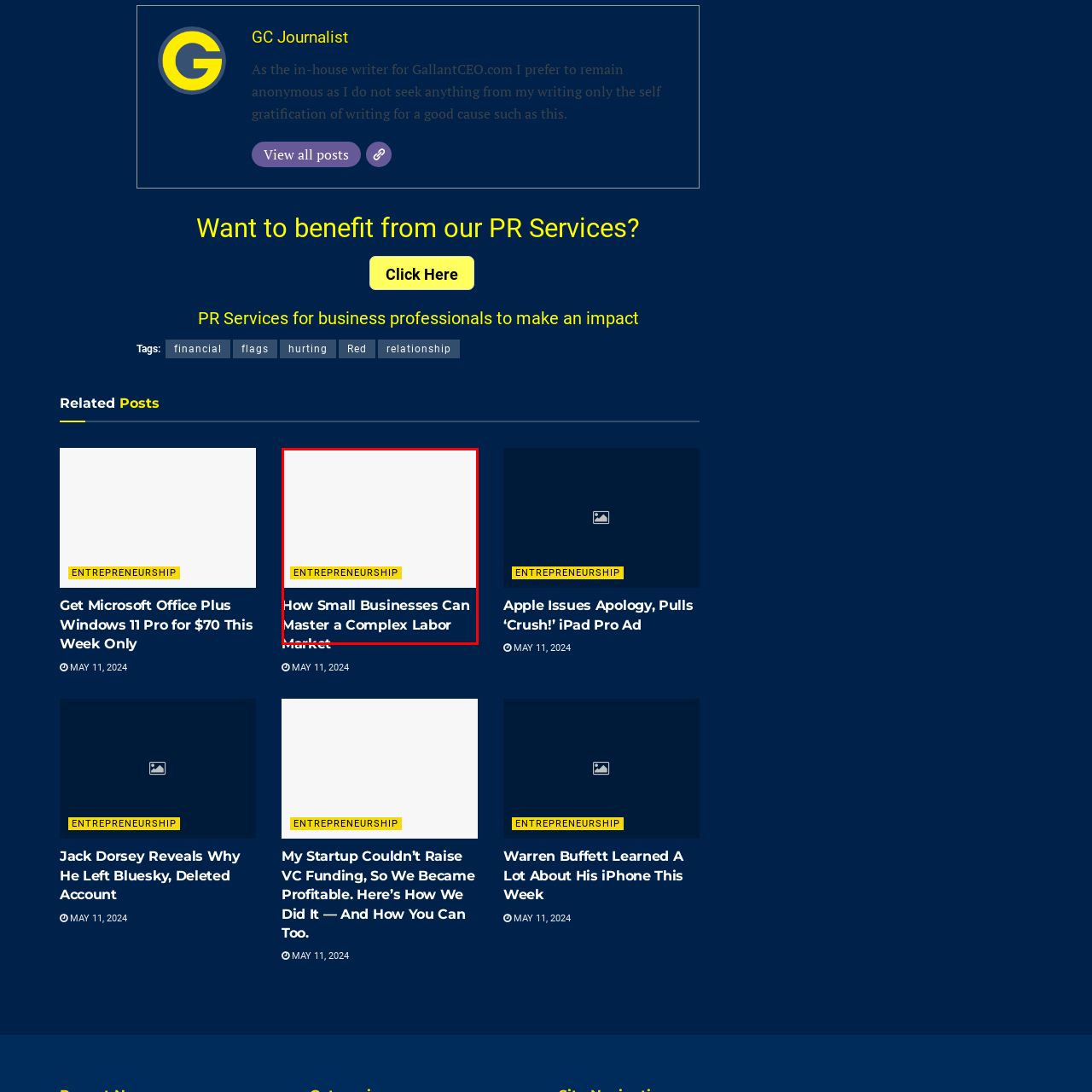Examine the image within the red border and provide a concise answer: What is the background of the image?

Clean